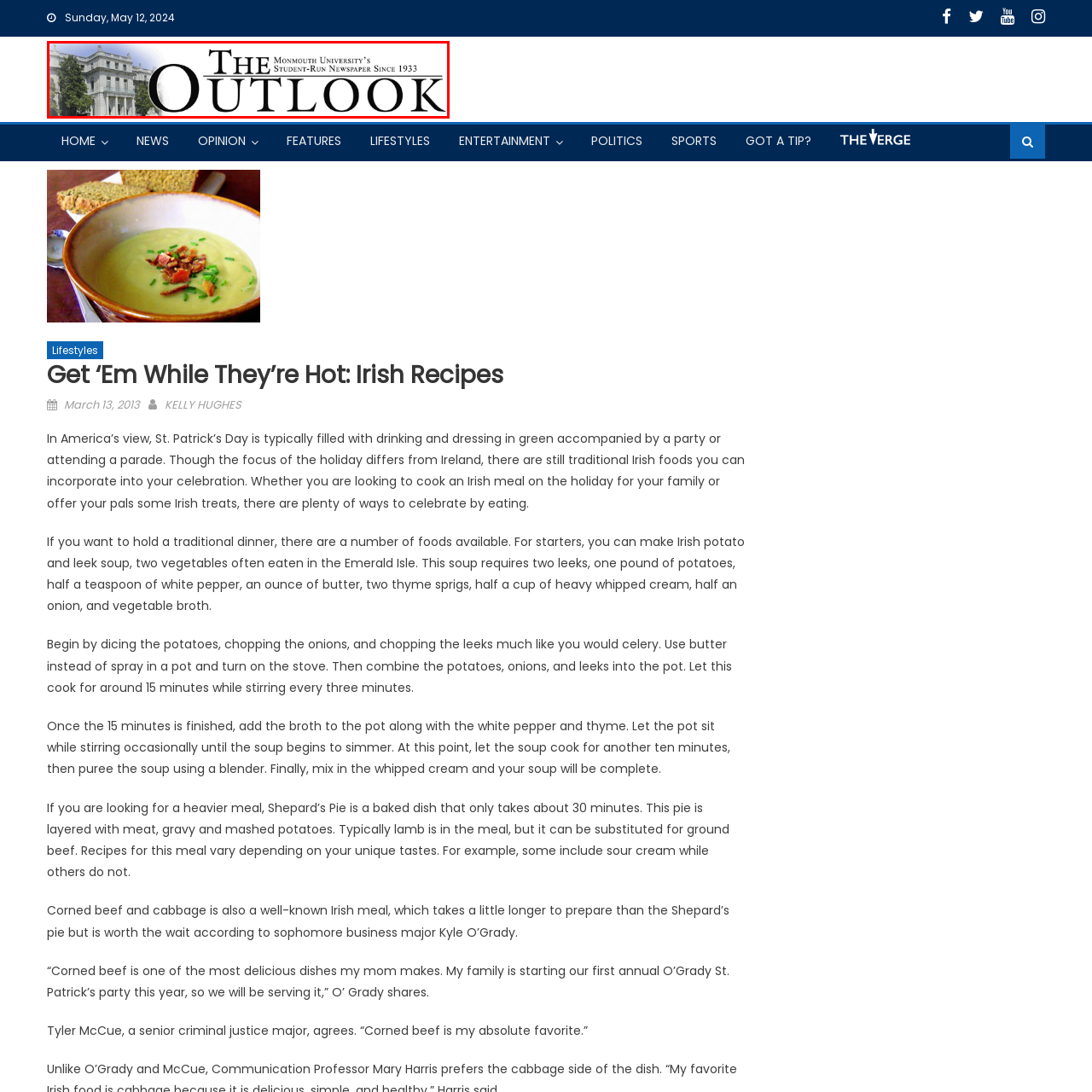What is symbolized by the faded backdrop of a classic building?
Inspect the image within the red bounding box and answer concisely using one word or a short phrase.

University's rich history and academic heritage